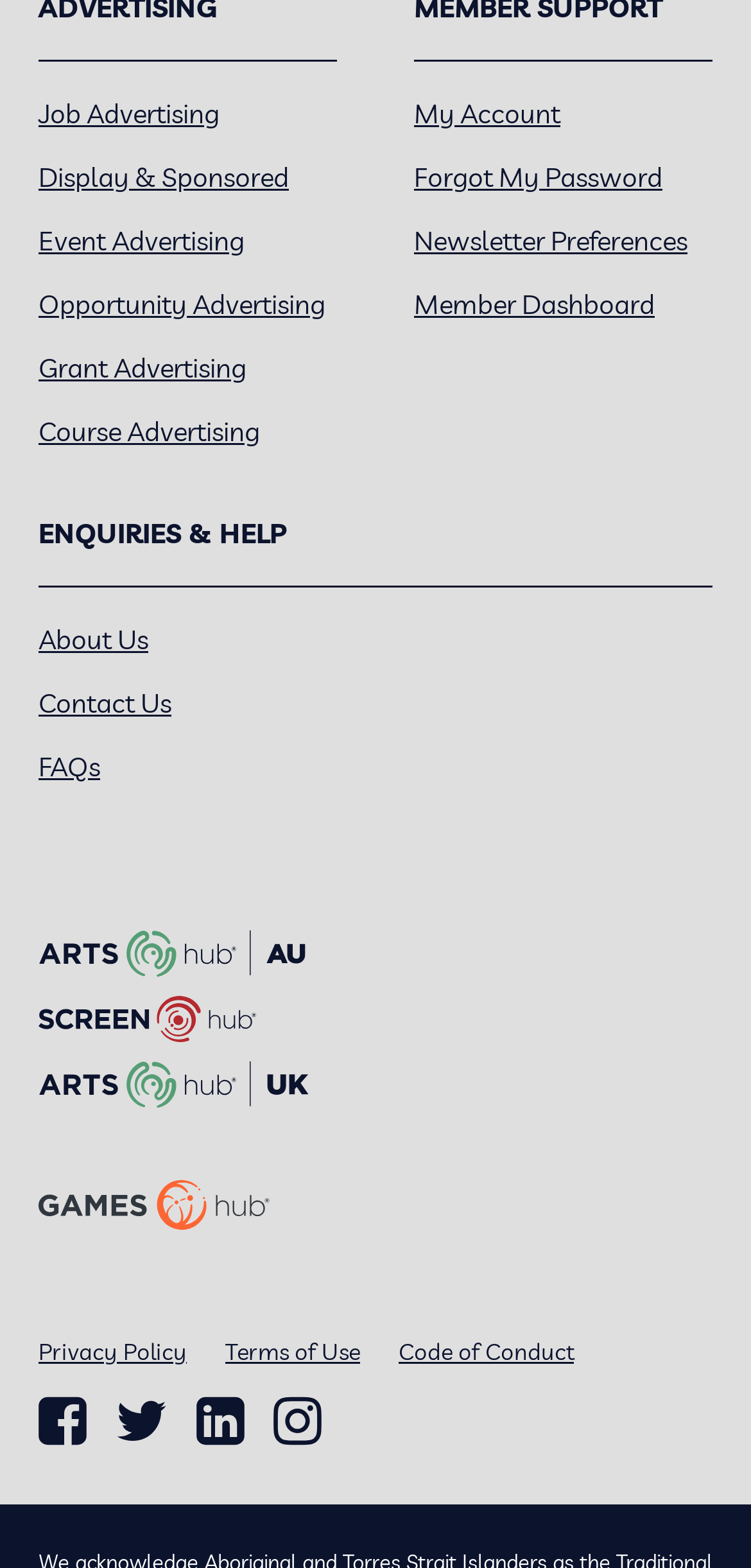Given the element description: "Artshub Logo Footer", predict the bounding box coordinates of this UI element. The coordinates must be four float numbers between 0 and 1, given as [left, top, right, bottom].

[0.051, 0.677, 0.413, 0.711]